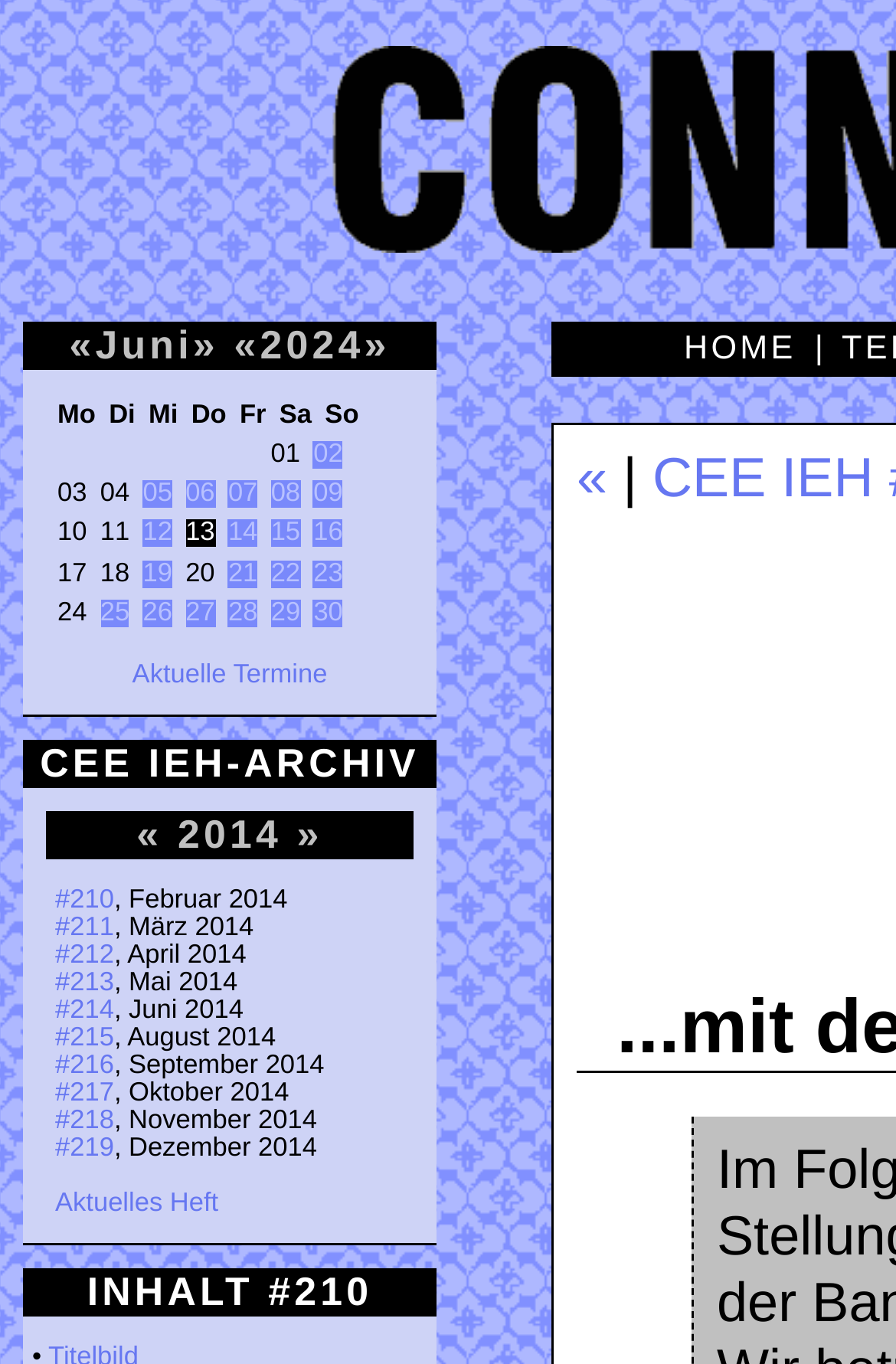Utilize the information from the image to answer the question in detail:
What is the navigation option above the calendar?

I looked at the links above the calendar section, which show the navigation options for the previous and next months. The navigation option above the calendar is '« Juni »', indicating that the user can navigate to the previous or next month.